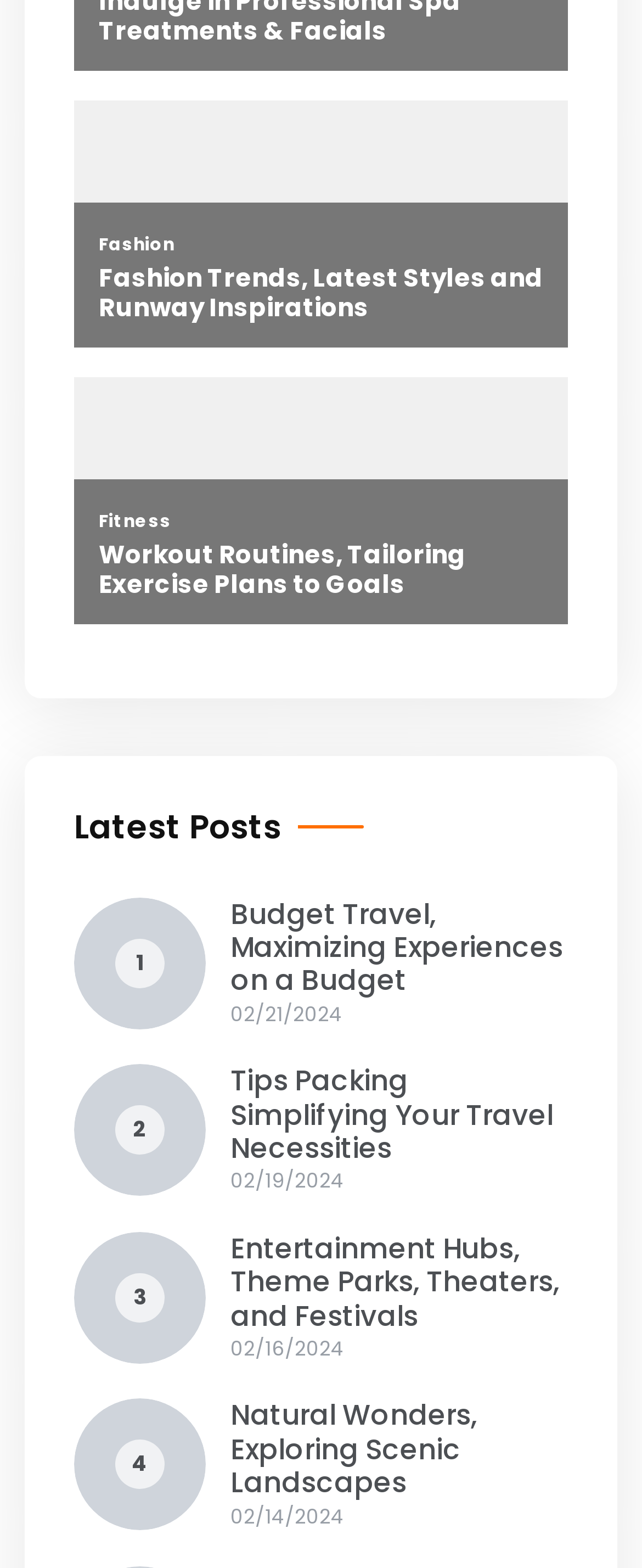Find the bounding box coordinates of the UI element according to this description: "Fashion".

[0.154, 0.148, 0.272, 0.164]